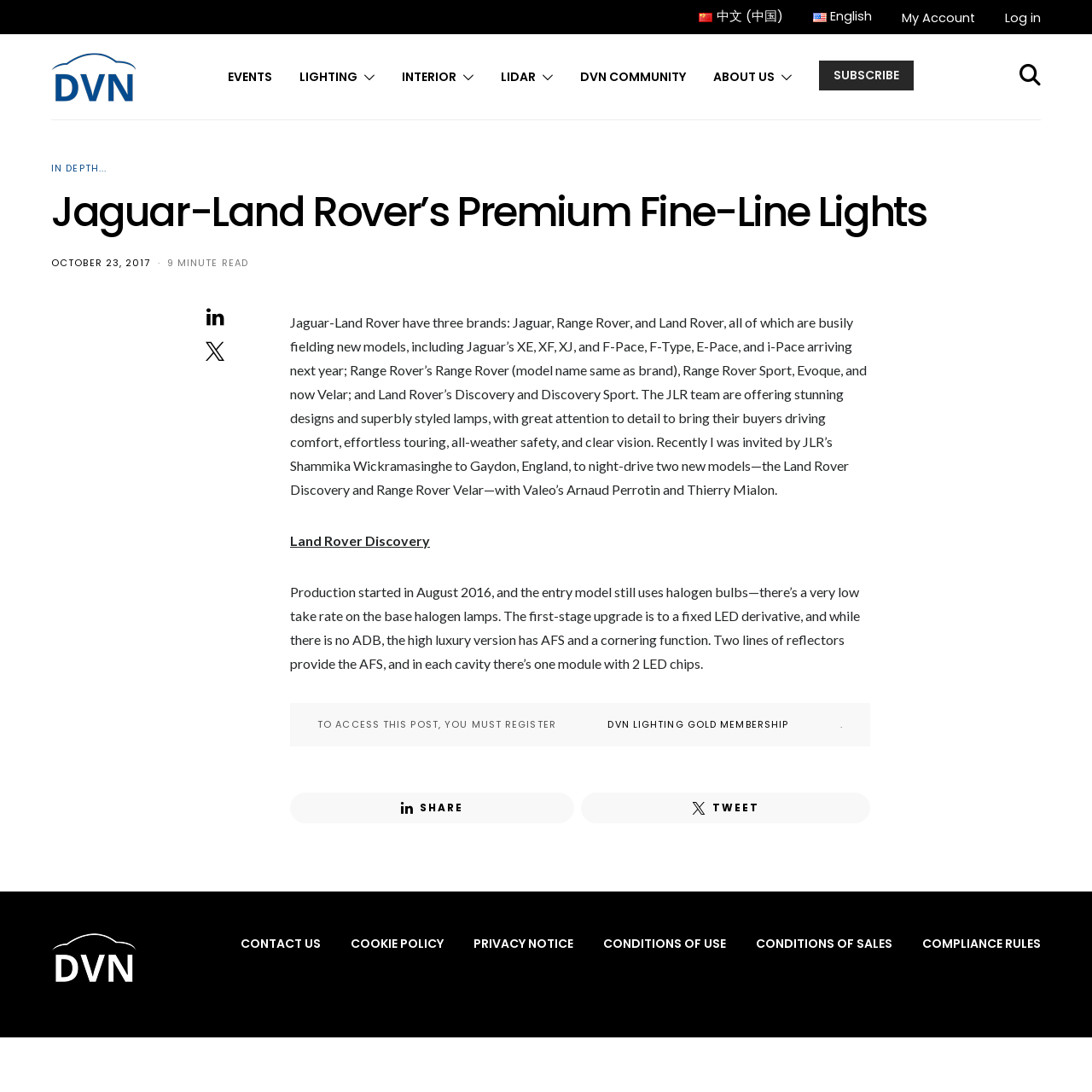Please identify the bounding box coordinates of the element's region that needs to be clicked to fulfill the following instruction: "Log in to your account". The bounding box coordinates should consist of four float numbers between 0 and 1, i.e., [left, top, right, bottom].

[0.92, 0.008, 0.953, 0.025]